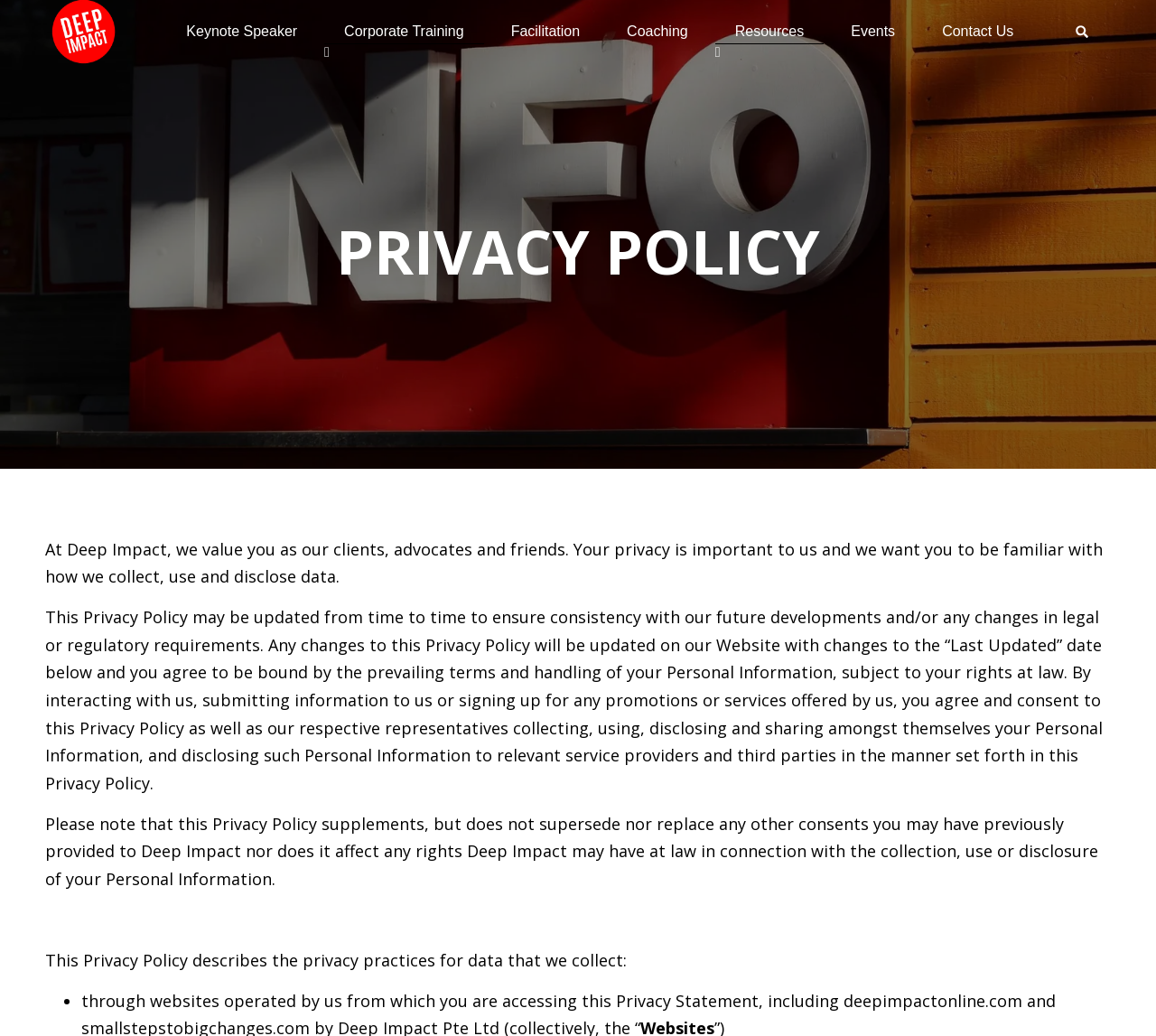Please determine the bounding box coordinates of the area that needs to be clicked to complete this task: 'Contact Us'. The coordinates must be four float numbers between 0 and 1, formatted as [left, top, right, bottom].

[0.798, 0.018, 0.894, 0.043]